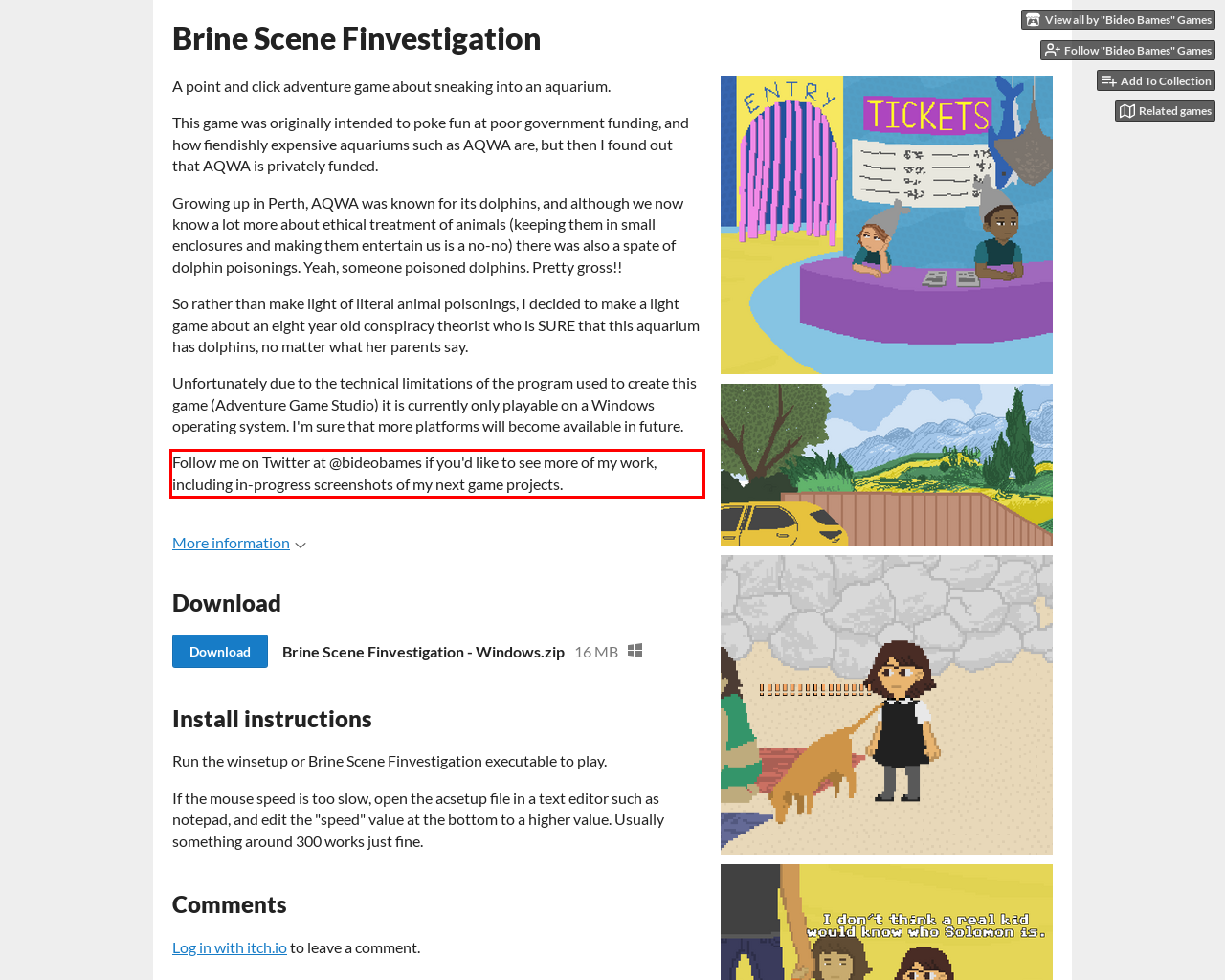Please use OCR to extract the text content from the red bounding box in the provided webpage screenshot.

Follow me on Twitter at @bideobames if you'd like to see more of my work, including in-progress screenshots of my next game projects.